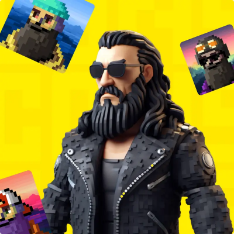Answer the following query concisely with a single word or phrase:
What is the background color of the image?

Vibrant yellow